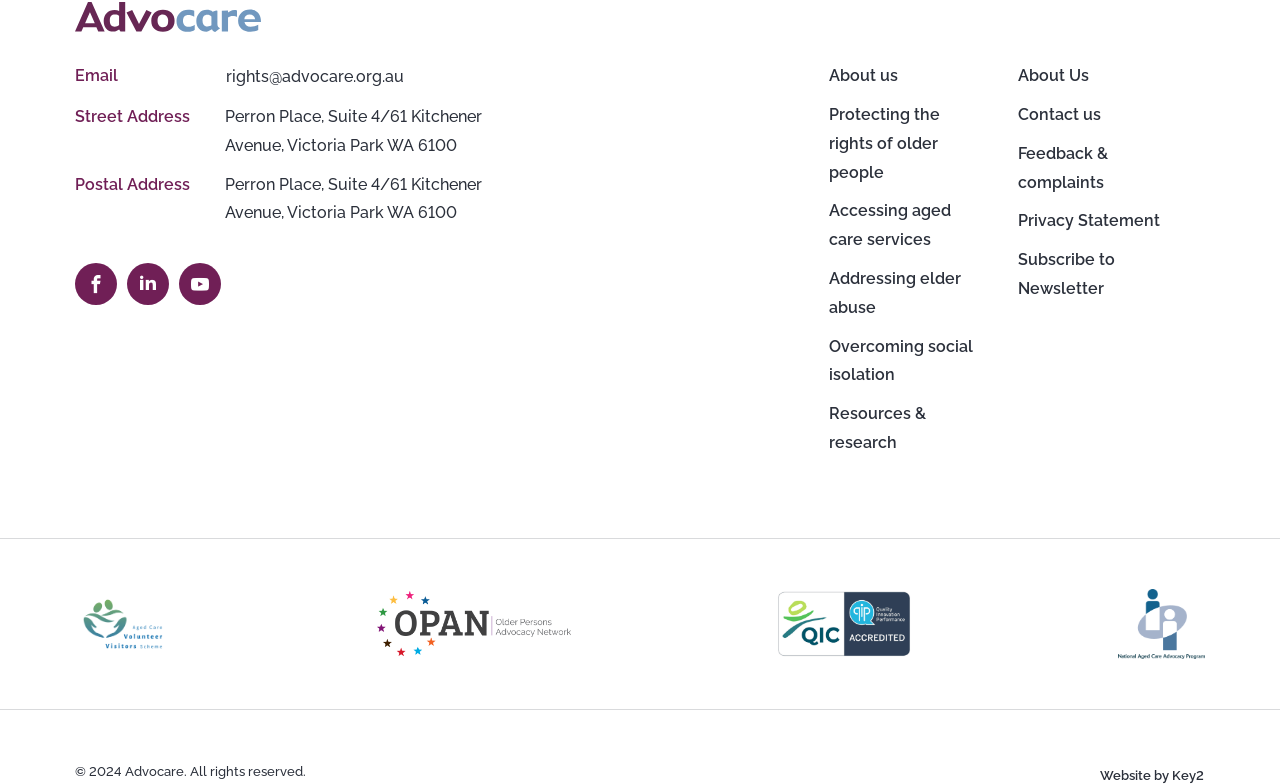Please identify the bounding box coordinates of the clickable element to fulfill the following instruction: "Read about the National Aged Care Advocacy Program". The coordinates should be four float numbers between 0 and 1, i.e., [left, top, right, bottom].

[0.865, 0.738, 0.949, 0.853]